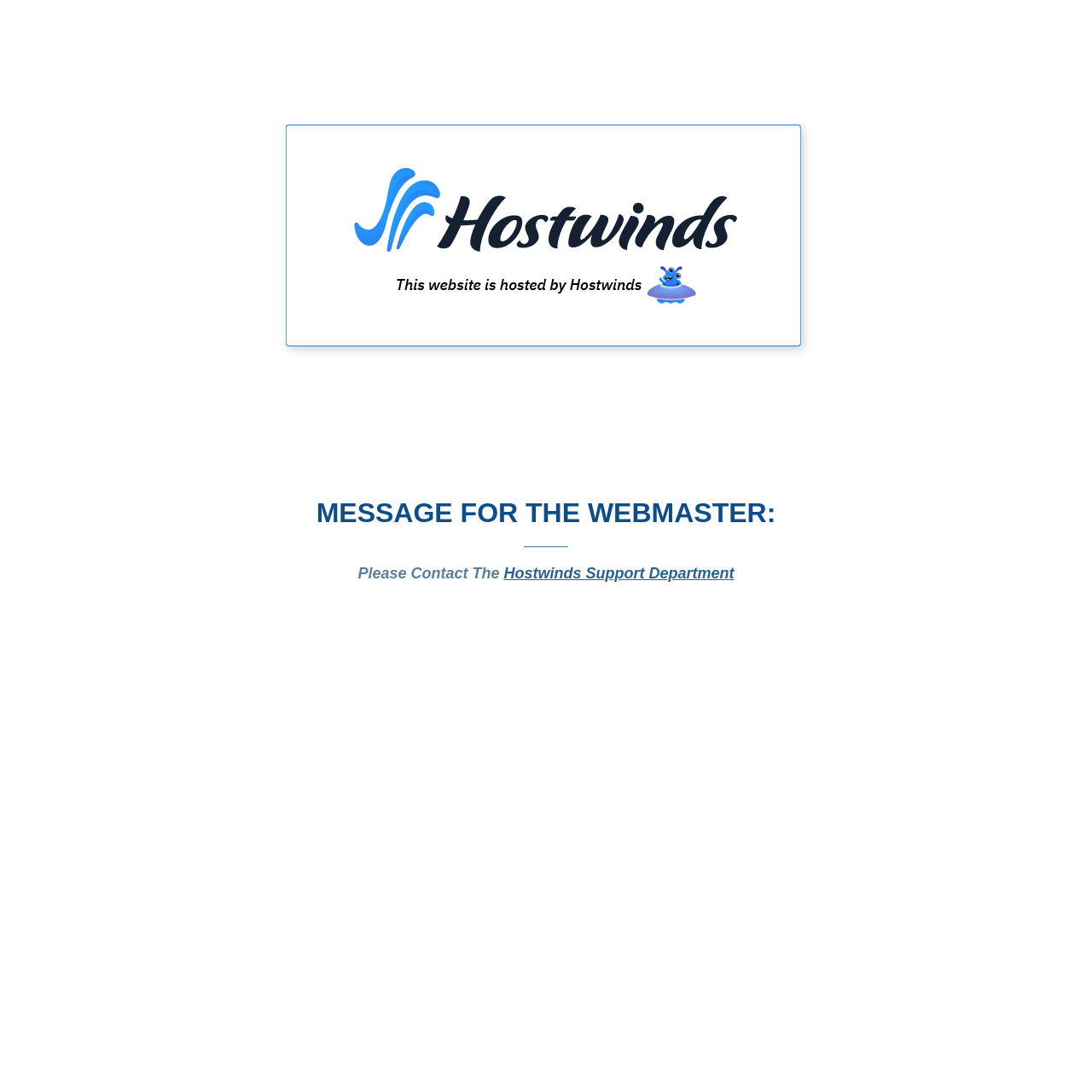From the element description title="NSF Home", predict the bounding box coordinates of the UI element. The coordinates must be specified in the format (top-left x, top-left y, bottom-right x, bottom-right y) and should be within the 0 to 1 range.

None